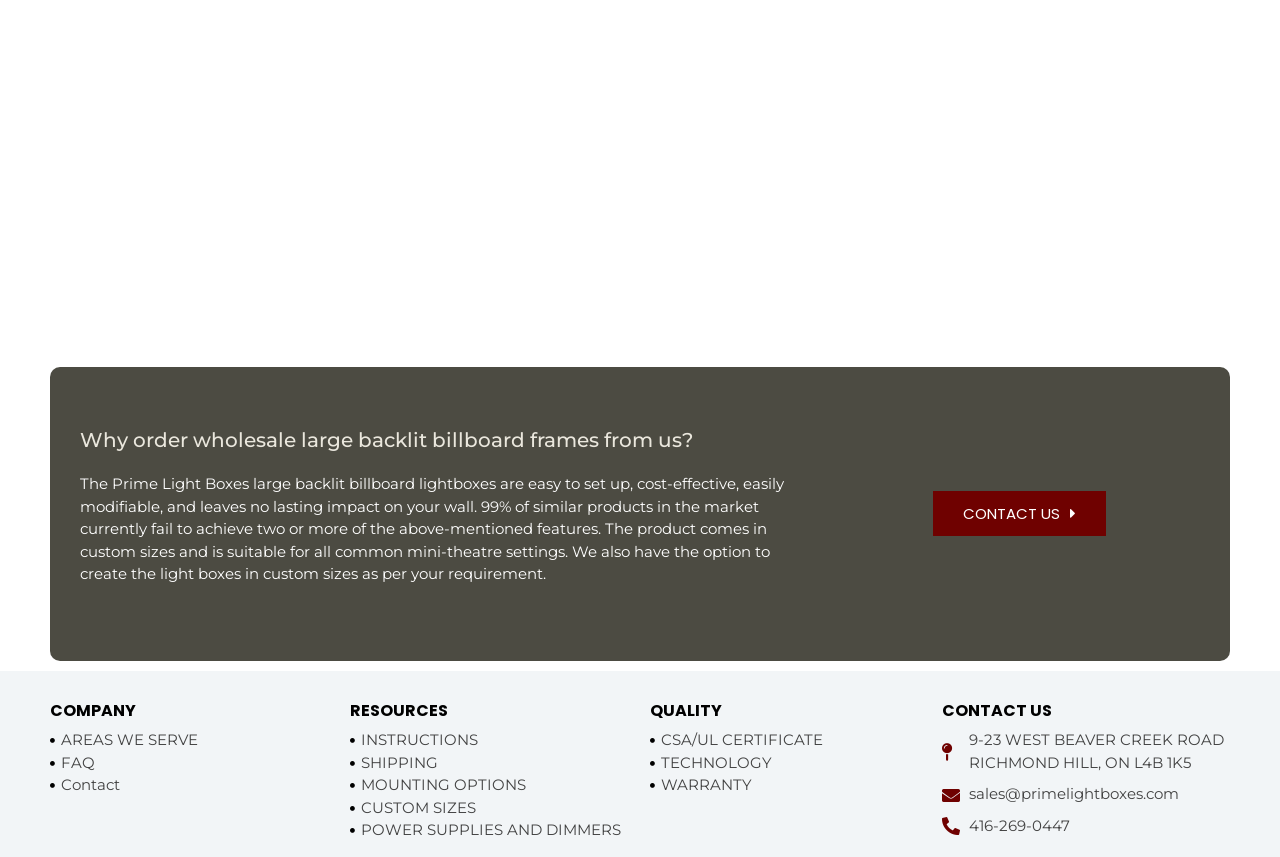Determine the bounding box coordinates for the UI element described. Format the coordinates as (top-left x, top-left y, bottom-right x, bottom-right y) and ensure all values are between 0 and 1. Element description: POWER SUPPLIES AND DIMMERS

[0.273, 0.956, 0.492, 0.982]